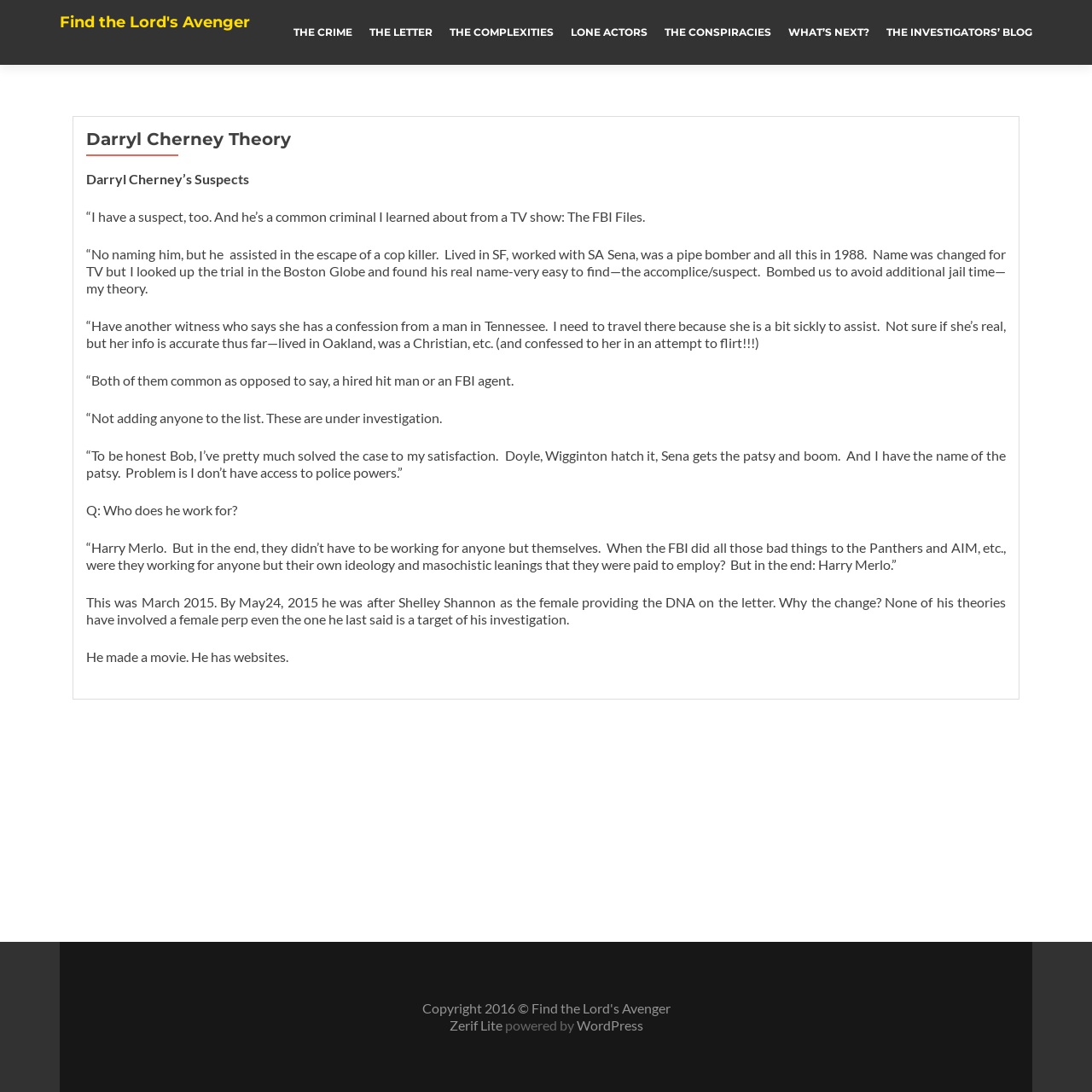Please specify the coordinates of the bounding box for the element that should be clicked to carry out this instruction: "Go to 'THE INVESTIGATORS’ BLOG'". The coordinates must be four float numbers between 0 and 1, formatted as [left, top, right, bottom].

[0.812, 0.016, 0.945, 0.043]